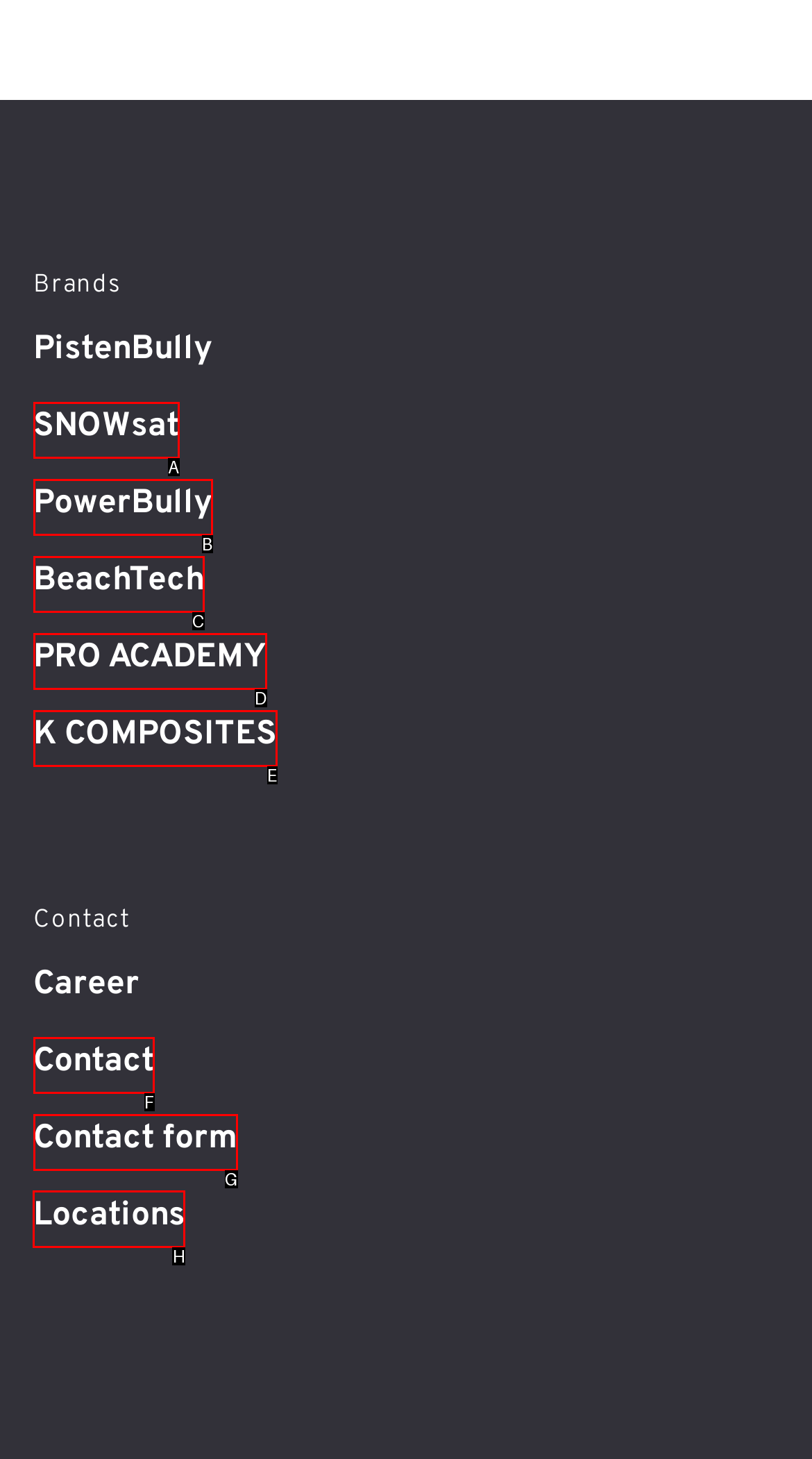What option should you select to complete this task: Check Locations? Indicate your answer by providing the letter only.

H